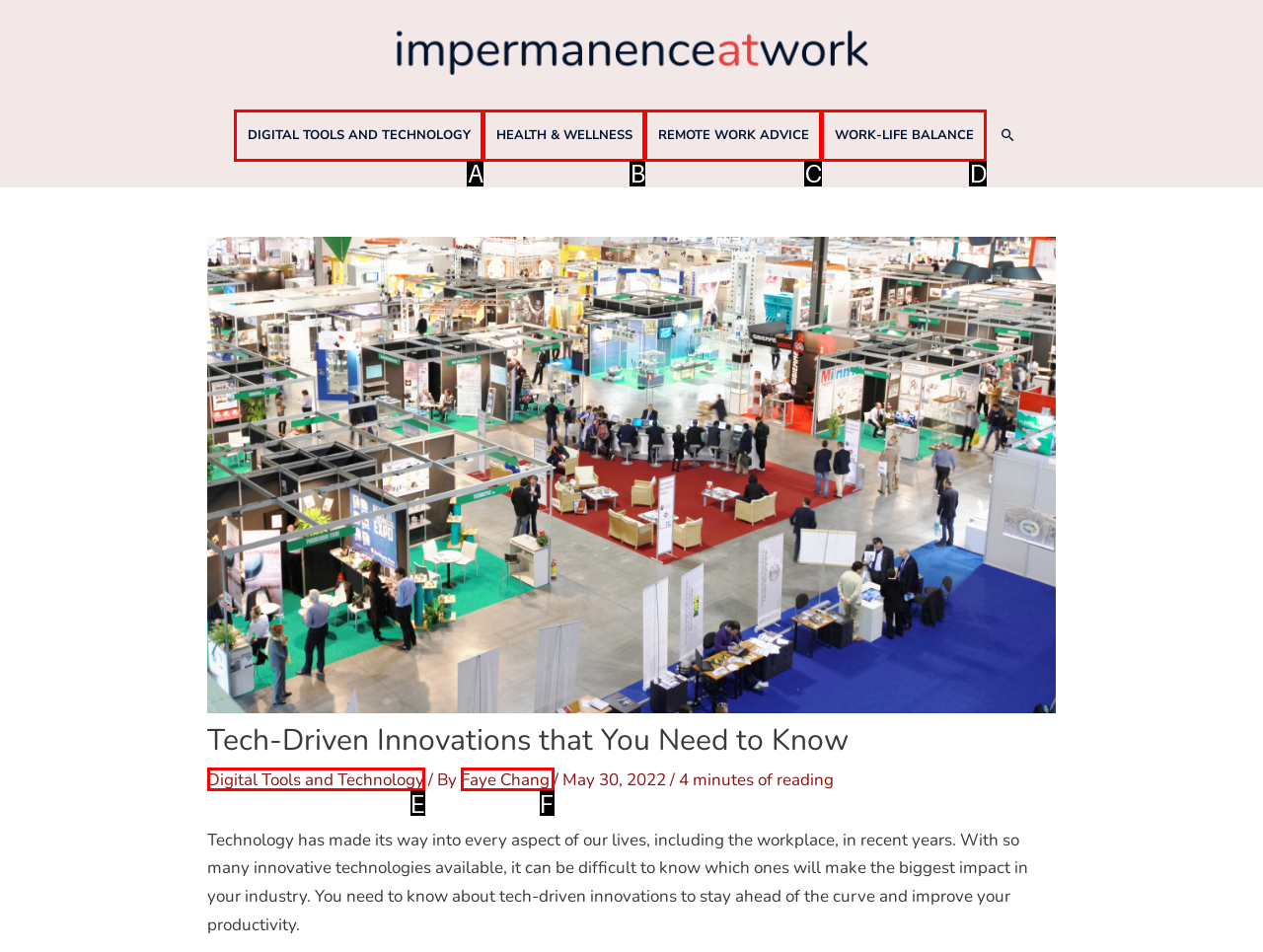Based on the description: title="US Air Heating & Cooling", find the HTML element that matches it. Provide your answer as the letter of the chosen option.

None